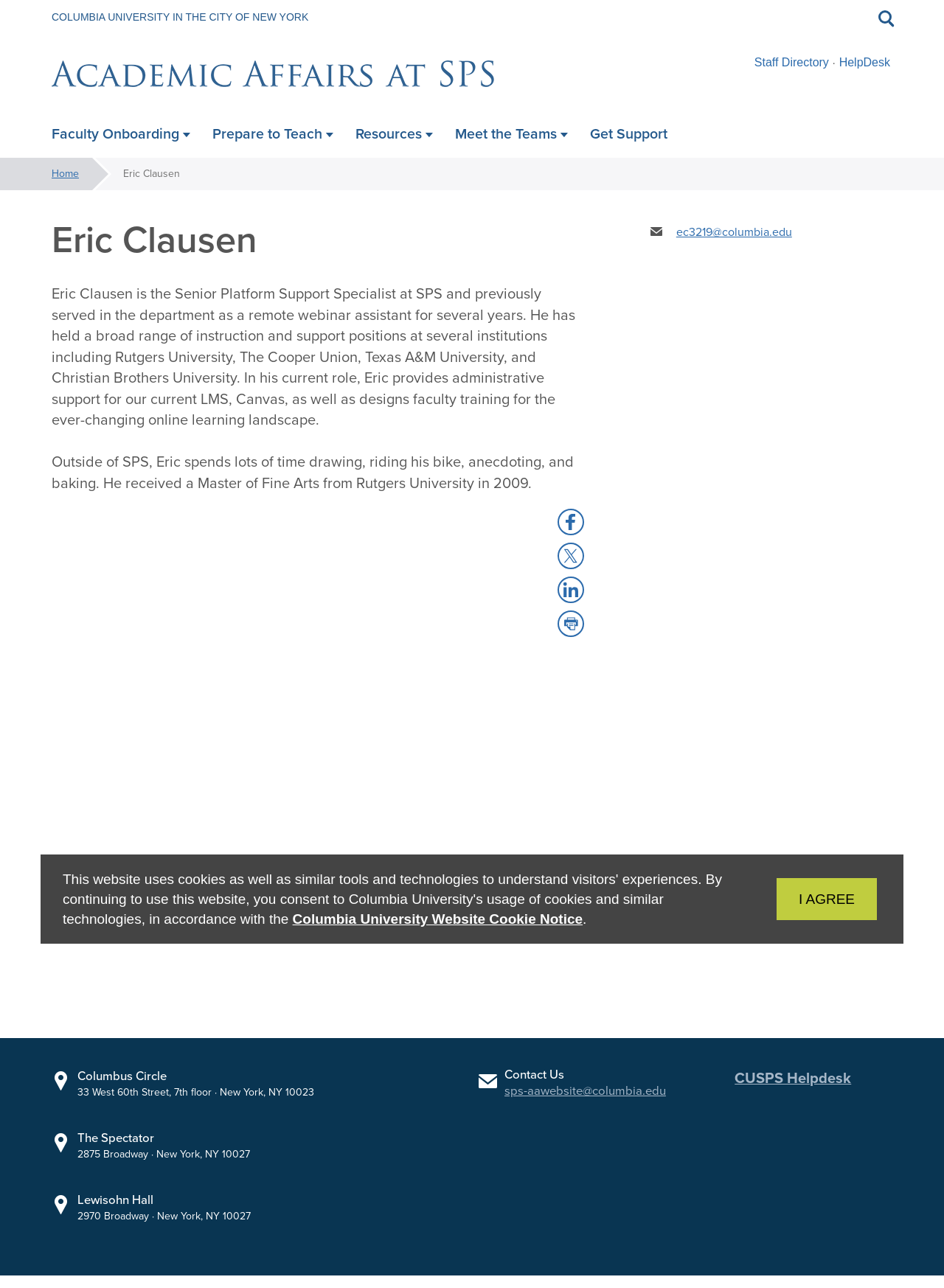Given the element description "Prepare to Teach", identify the bounding box of the corresponding UI element.

[0.213, 0.093, 0.365, 0.118]